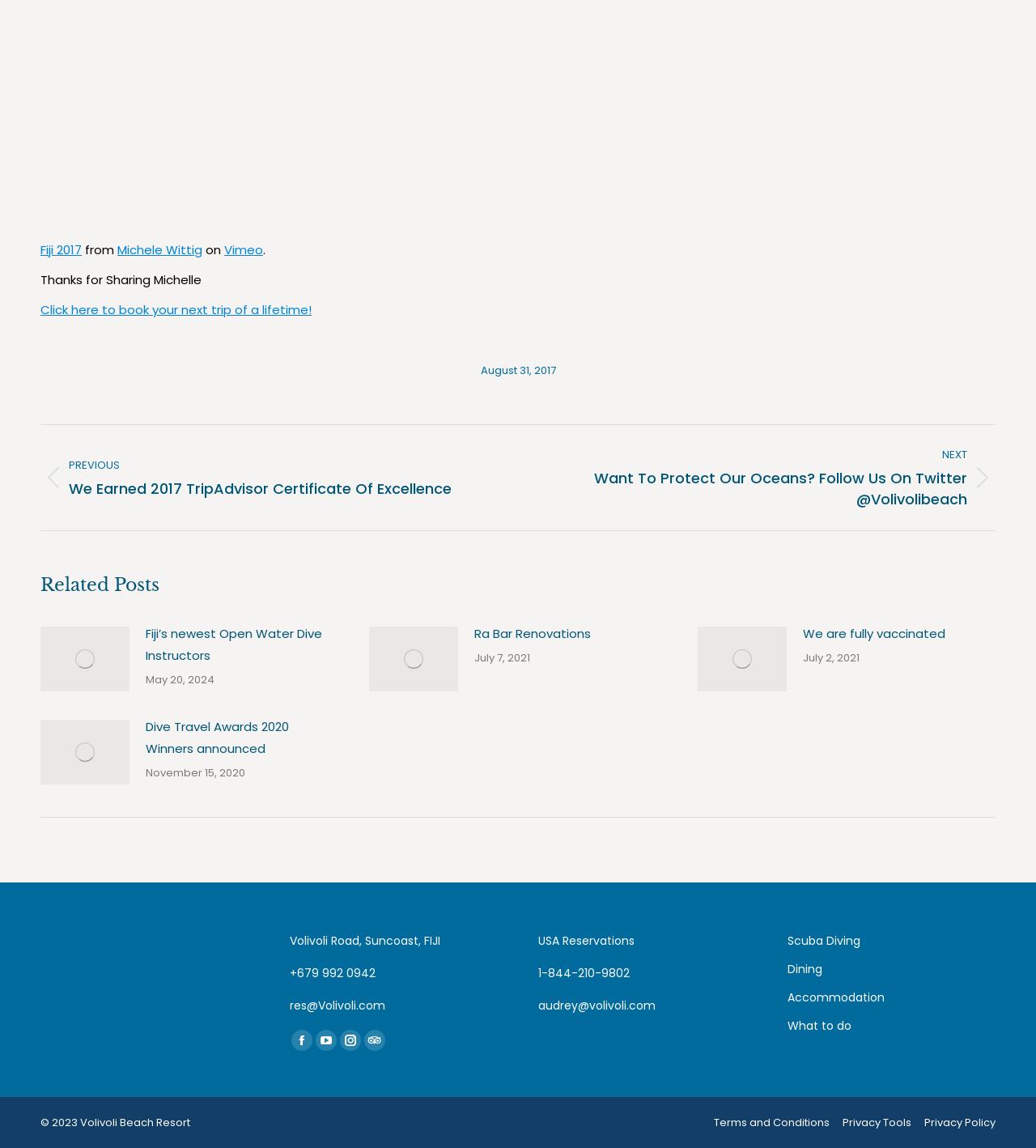Refer to the image and answer the question with as much detail as possible: What is the phone number for USA Reservations?

I found the answer by looking at the section that provides contact information for USA Reservations. The phone number is displayed as '1-844-210-9802'.